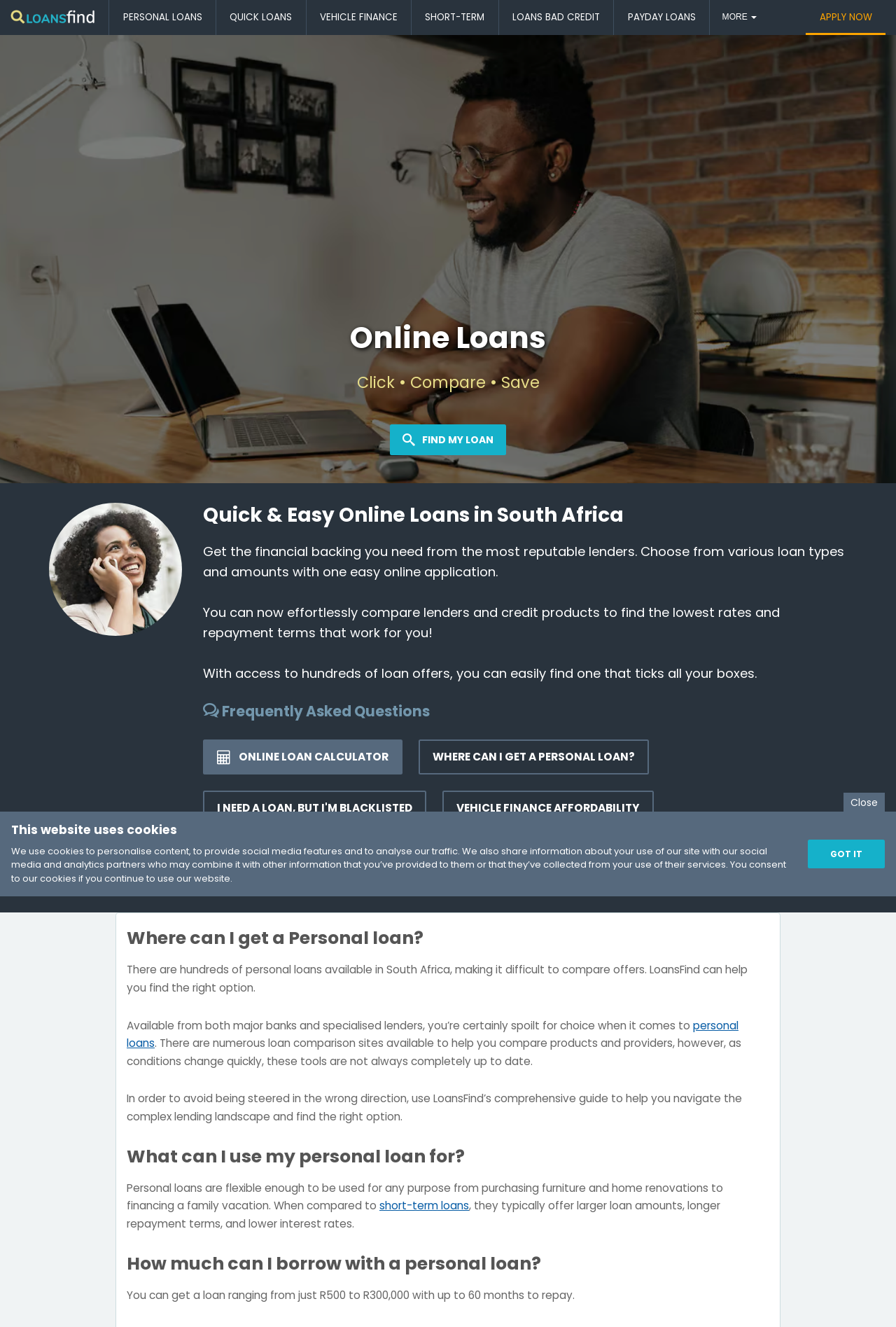What is the minimum loan amount?
Please craft a detailed and exhaustive response to the question.

Based on the text under the 'How much can I borrow with a personal loan?' heading, the minimum loan amount is R500, and users can borrow up to R300,000.